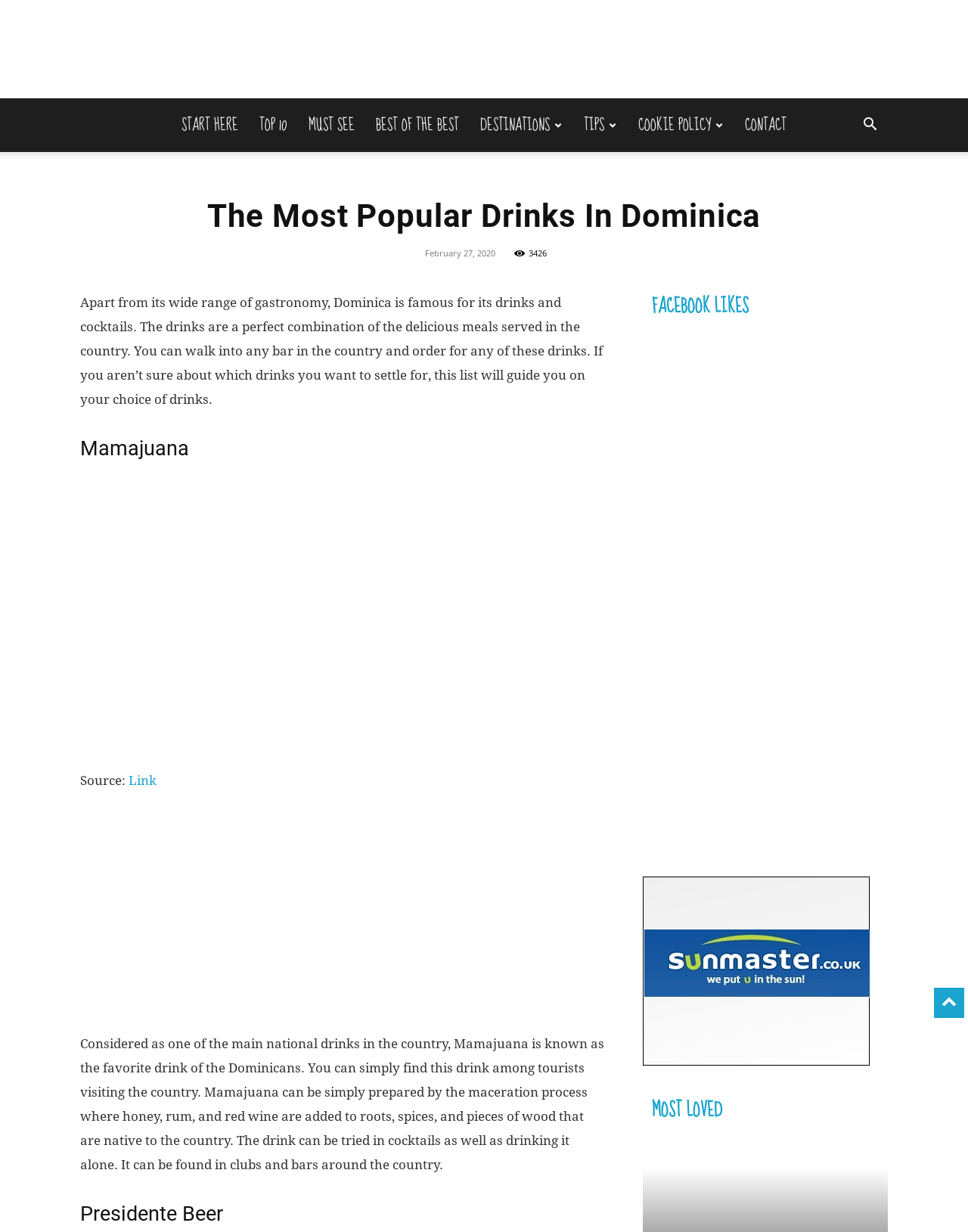Identify the title of the webpage and provide its text content.

The Most Popular Drinks In Dominica